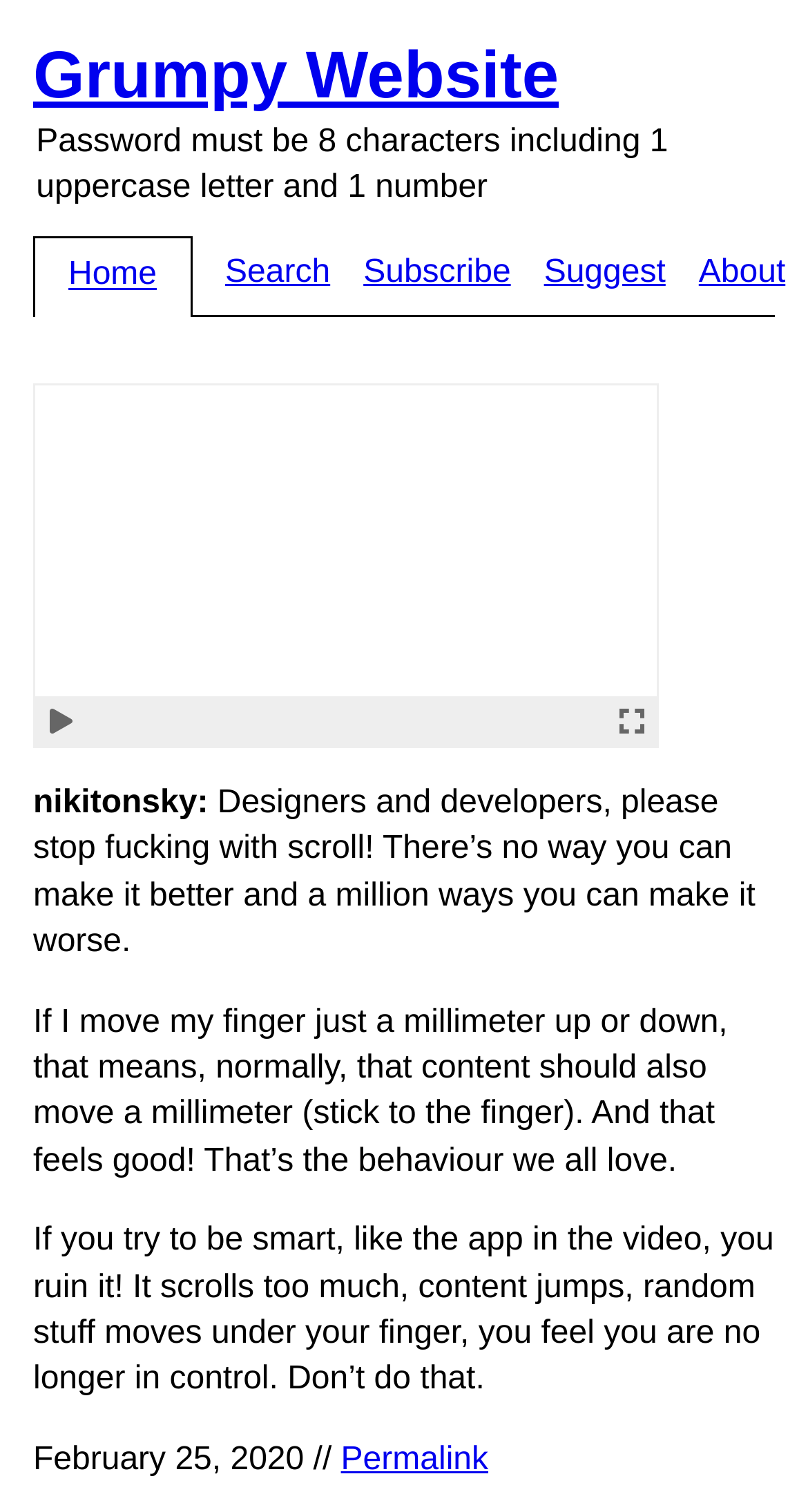What is the minimum password requirement?
Please answer the question as detailed as possible.

The webpage mentions 'Password must be 8 characters including 1 uppercase letter and 1 number' which implies that the minimum password requirement is 8 characters.